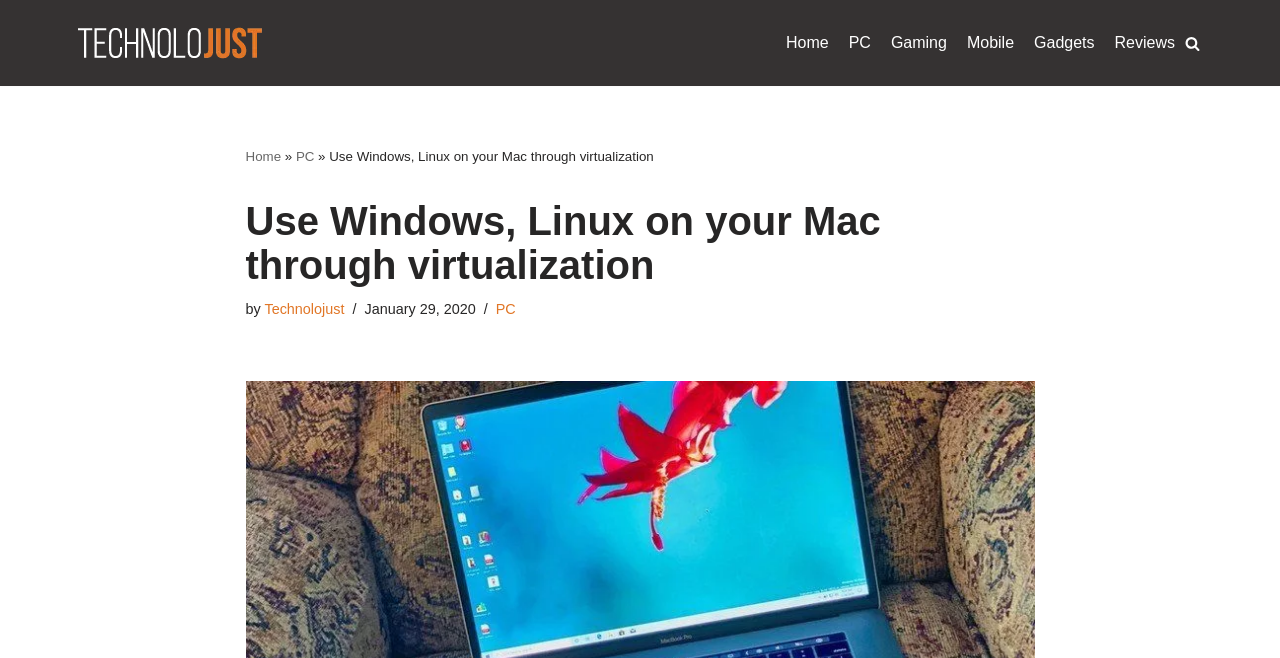Identify and provide the title of the webpage.

Use Windows, Linux on your Mac through virtualization